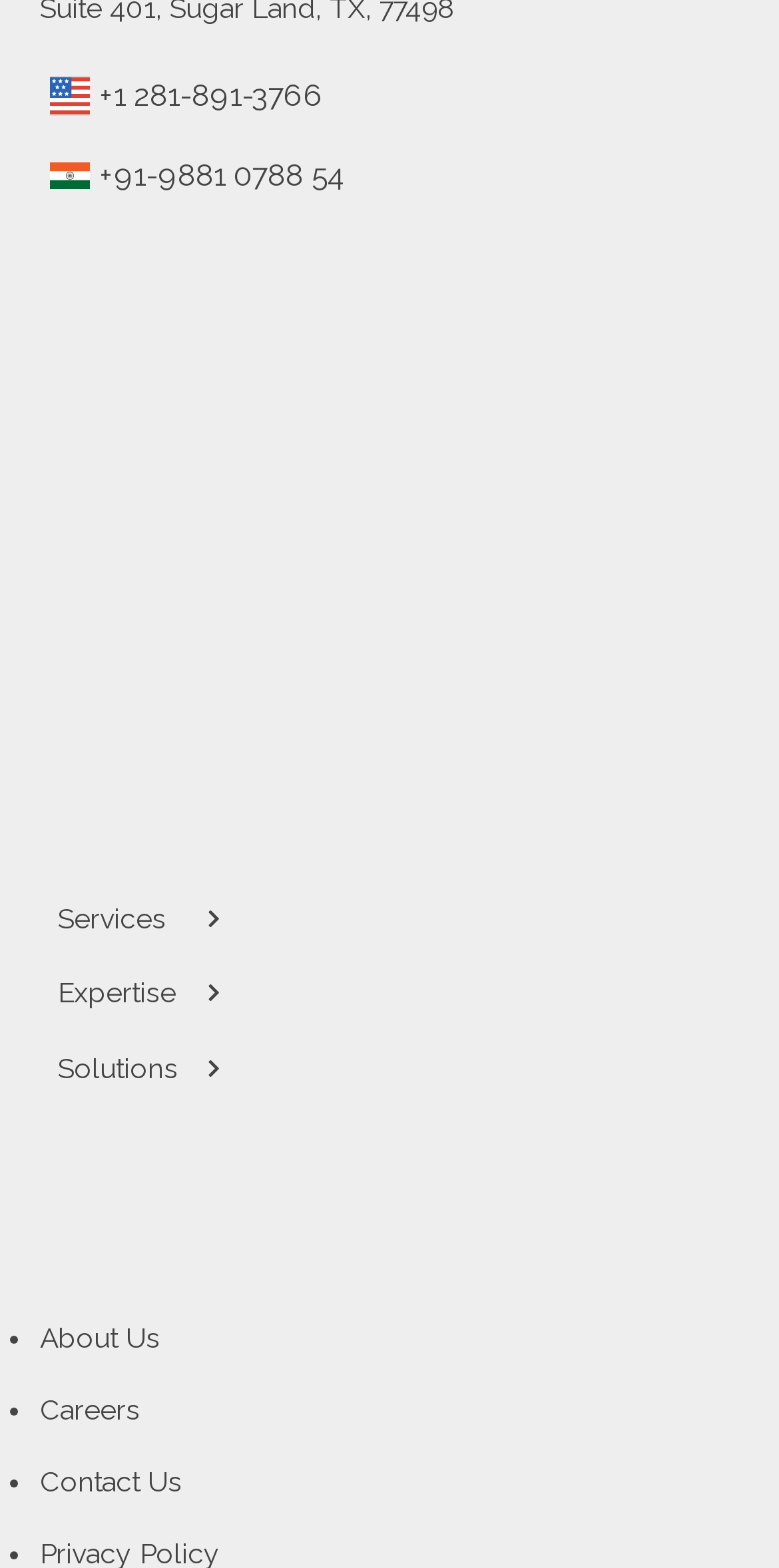Can you find the bounding box coordinates for the element that needs to be clicked to execute this instruction: "Call +1 281-891-3766"? The coordinates should be given as four float numbers between 0 and 1, i.e., [left, top, right, bottom].

[0.128, 0.047, 0.415, 0.076]